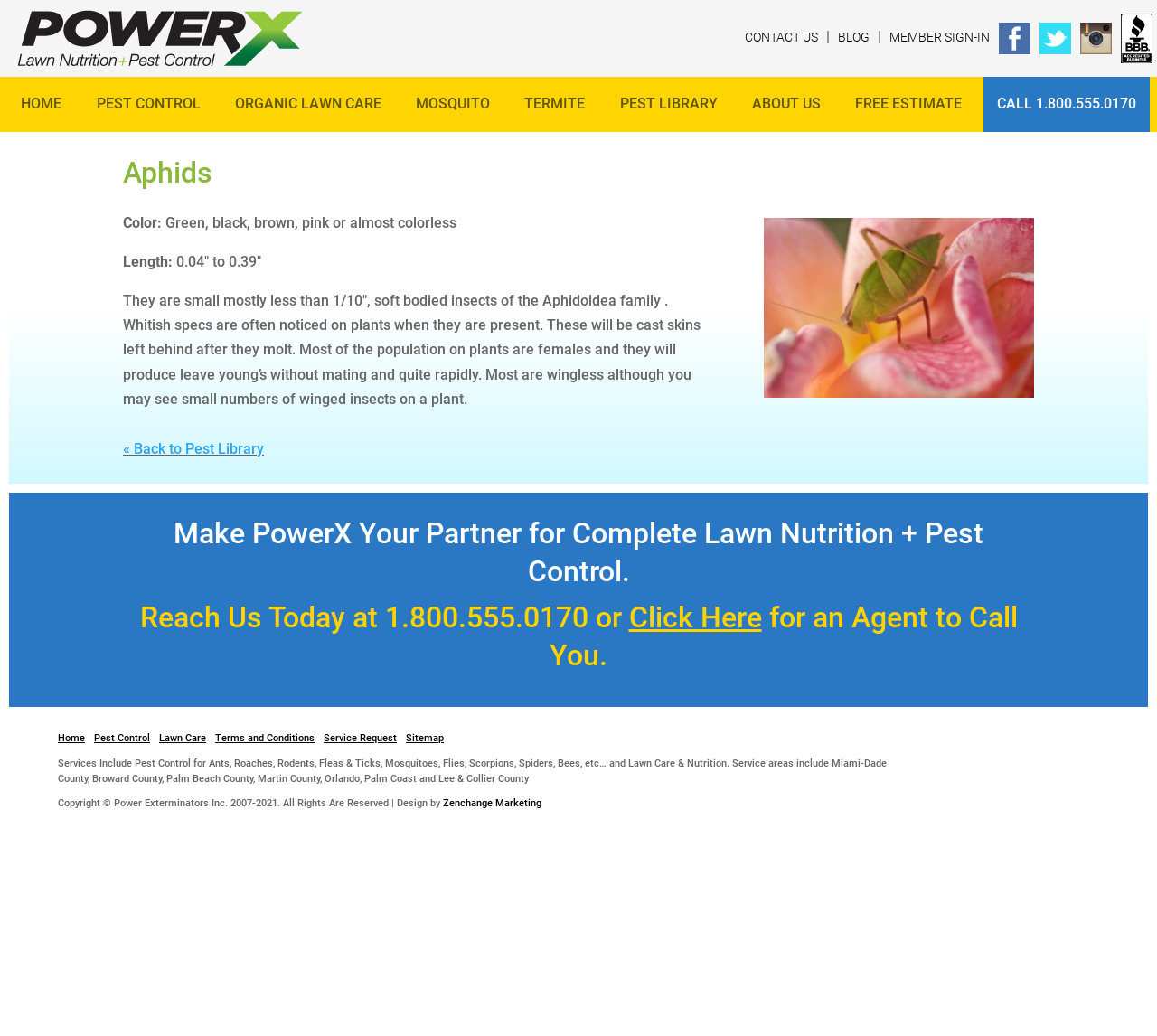What is the color of aphids?
Please answer the question with as much detail as possible using the screenshot.

According to the webpage, the color of aphids is mentioned in the article section, which states 'Color: Green, black, brown, pink or almost colorless'.